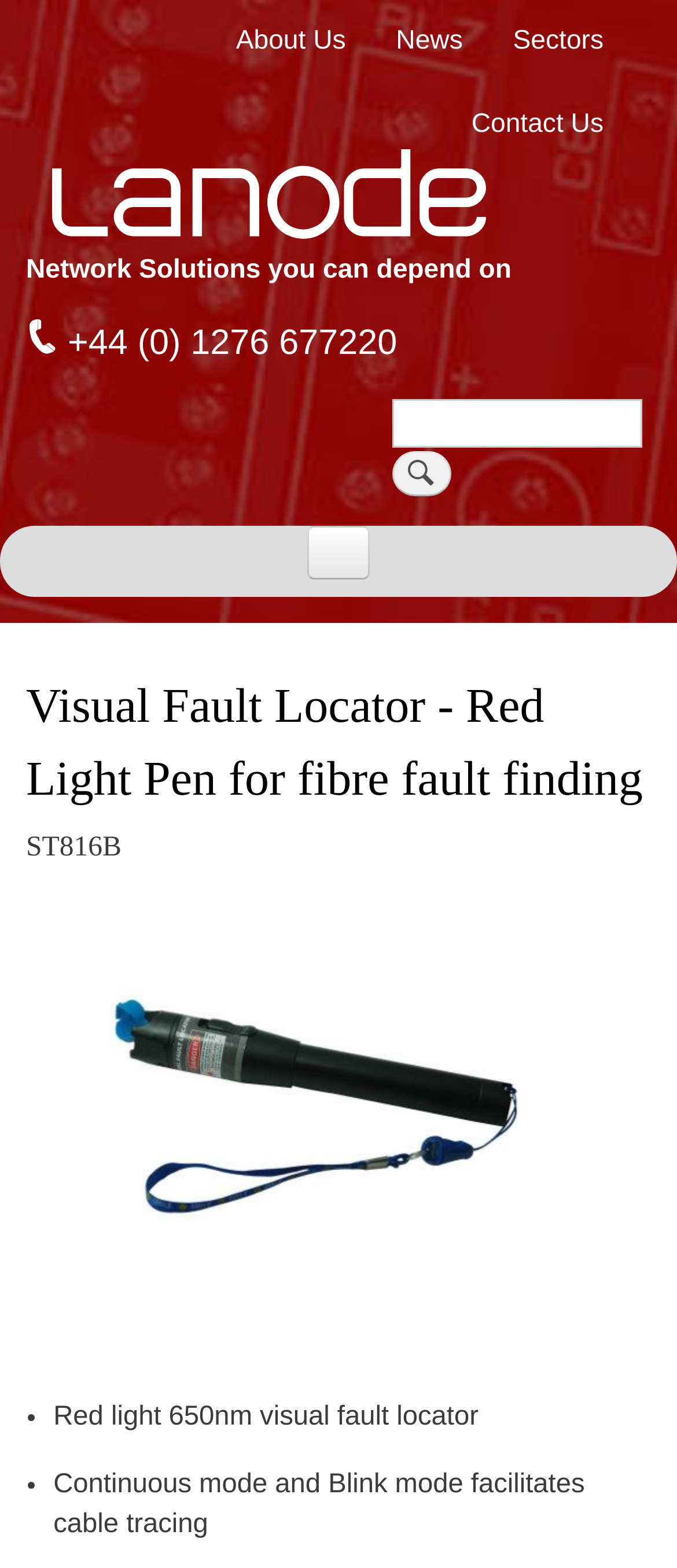Given the description "Skip to main content", determine the bounding box of the corresponding UI element.

[0.474, 0.0, 0.526, 0.003]